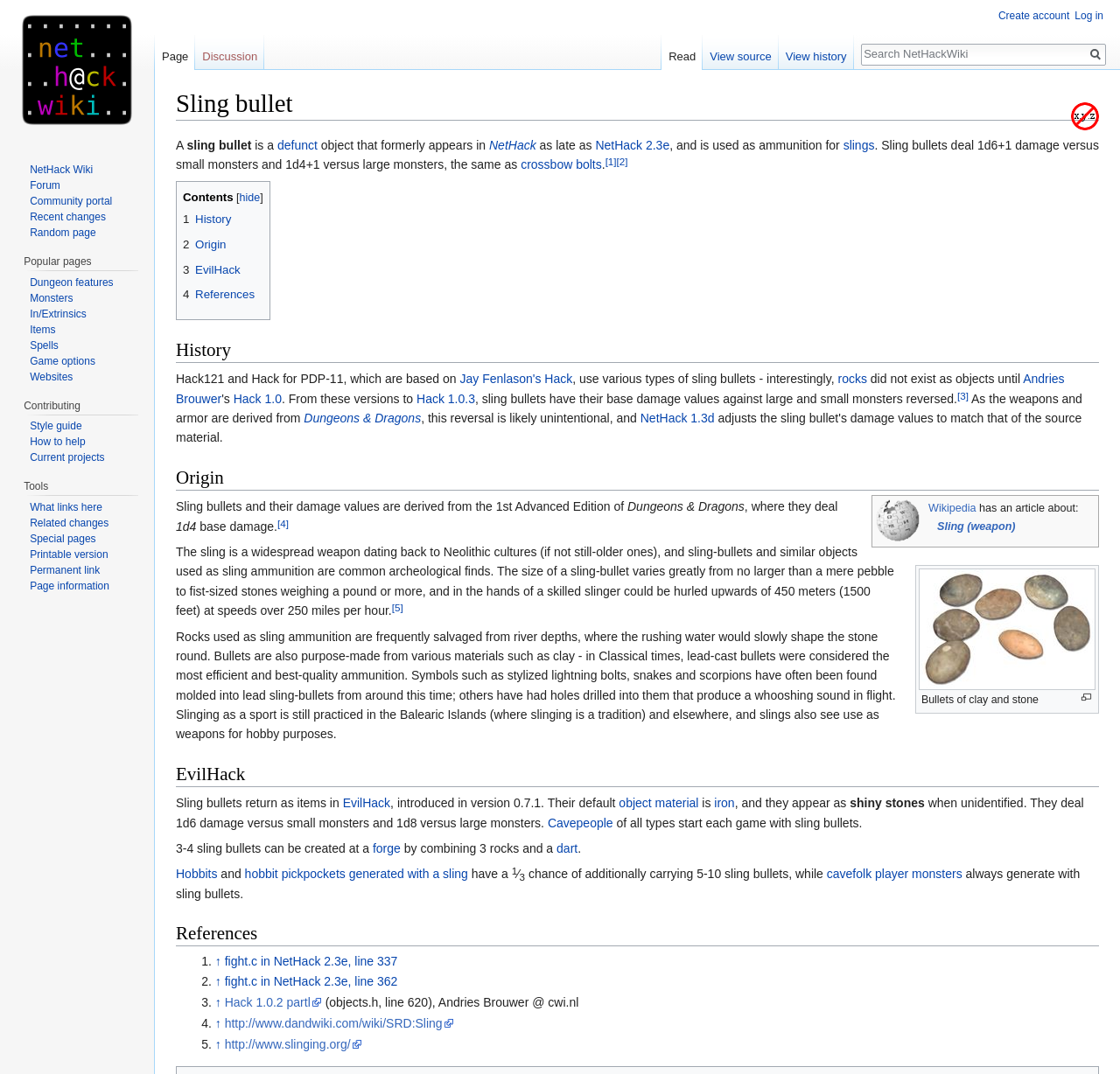Specify the bounding box coordinates of the region I need to click to perform the following instruction: "Click the 'History' heading". The coordinates must be four float numbers in the range of 0 to 1, i.e., [left, top, right, bottom].

[0.157, 0.315, 0.981, 0.338]